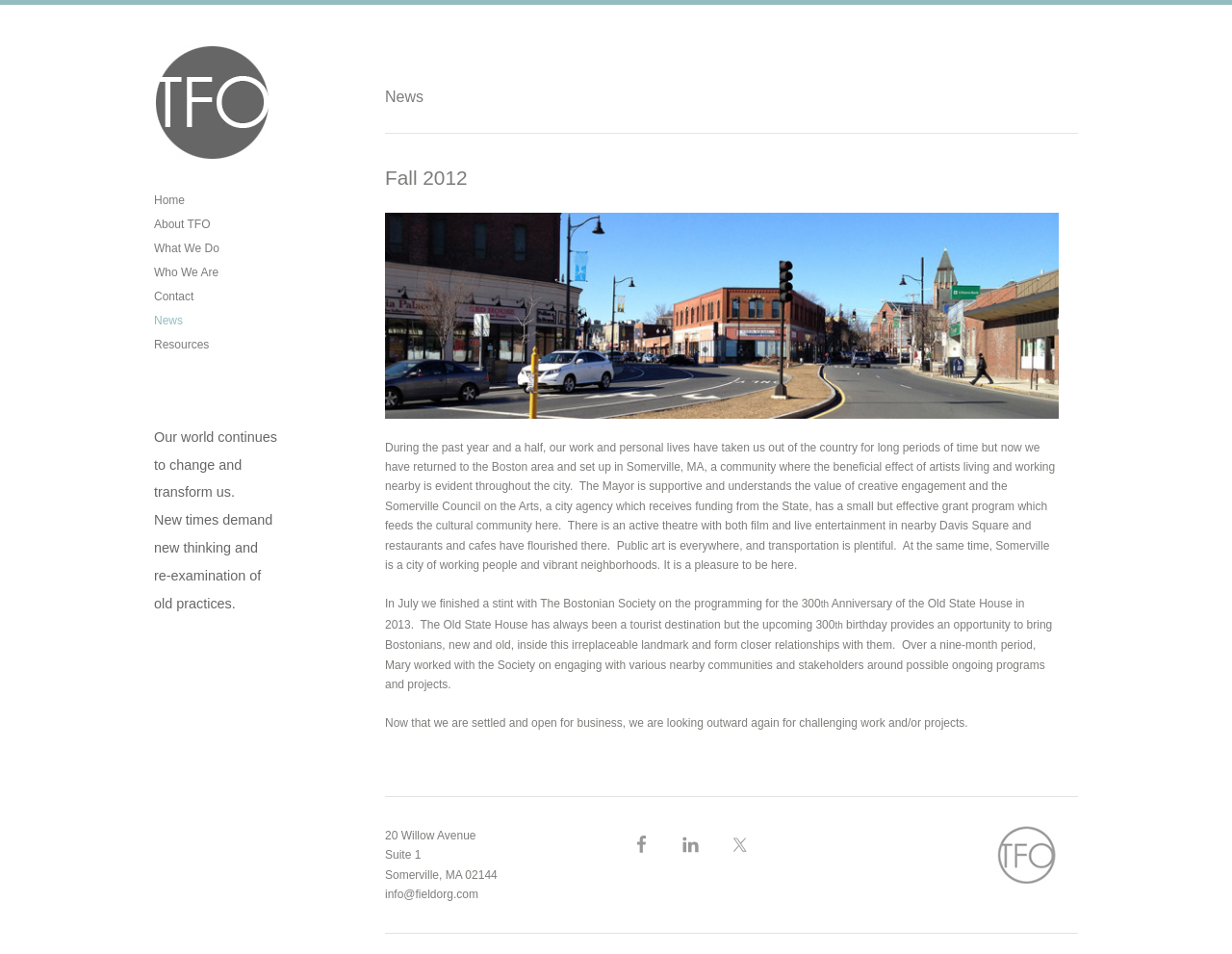Please locate the bounding box coordinates of the element's region that needs to be clicked to follow the instruction: "Learn more about What We Do". The bounding box coordinates should be provided as four float numbers between 0 and 1, i.e., [left, top, right, bottom].

[0.125, 0.253, 0.178, 0.267]